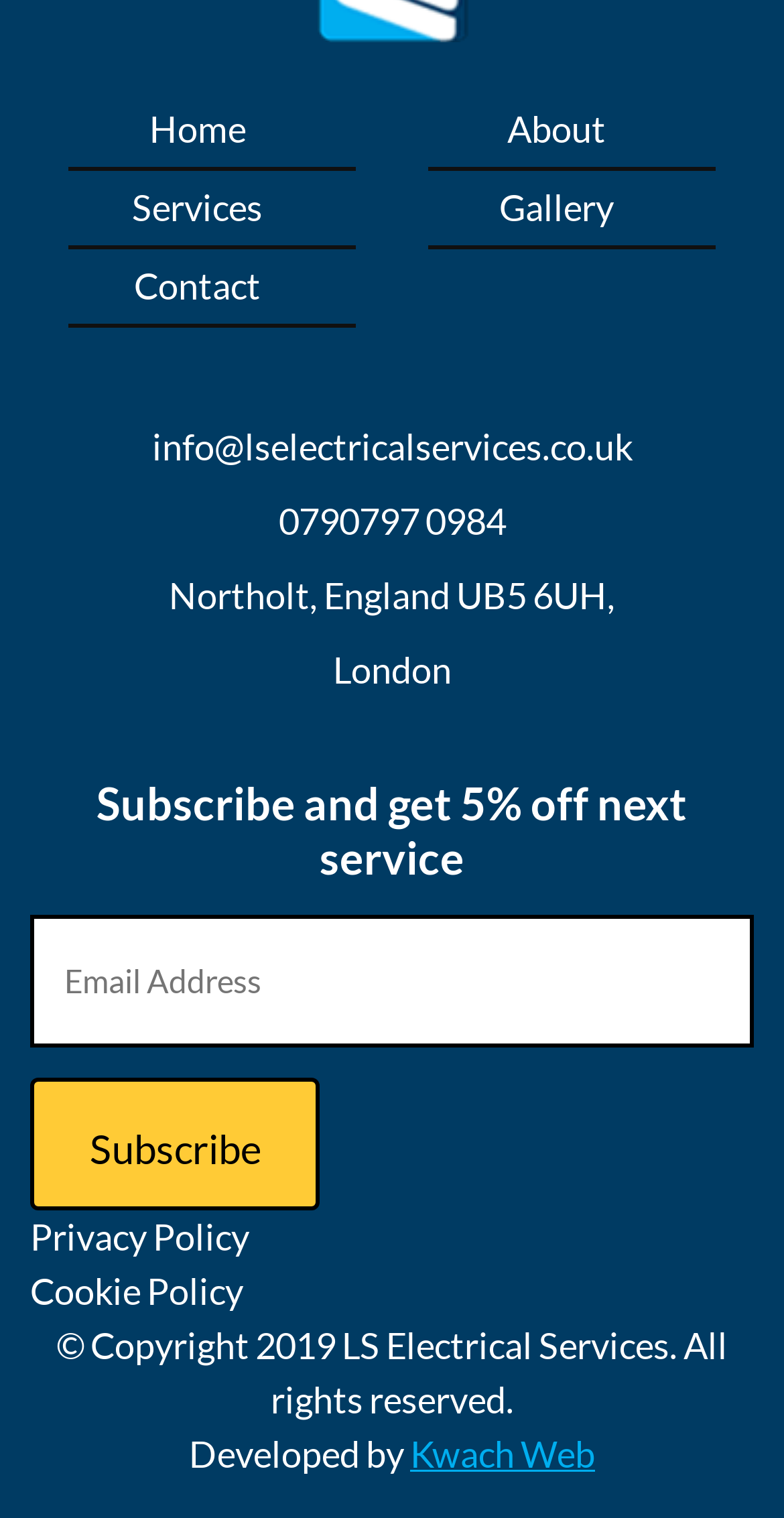What is the phone number to contact?
Give a one-word or short phrase answer based on the image.

0790797 0984